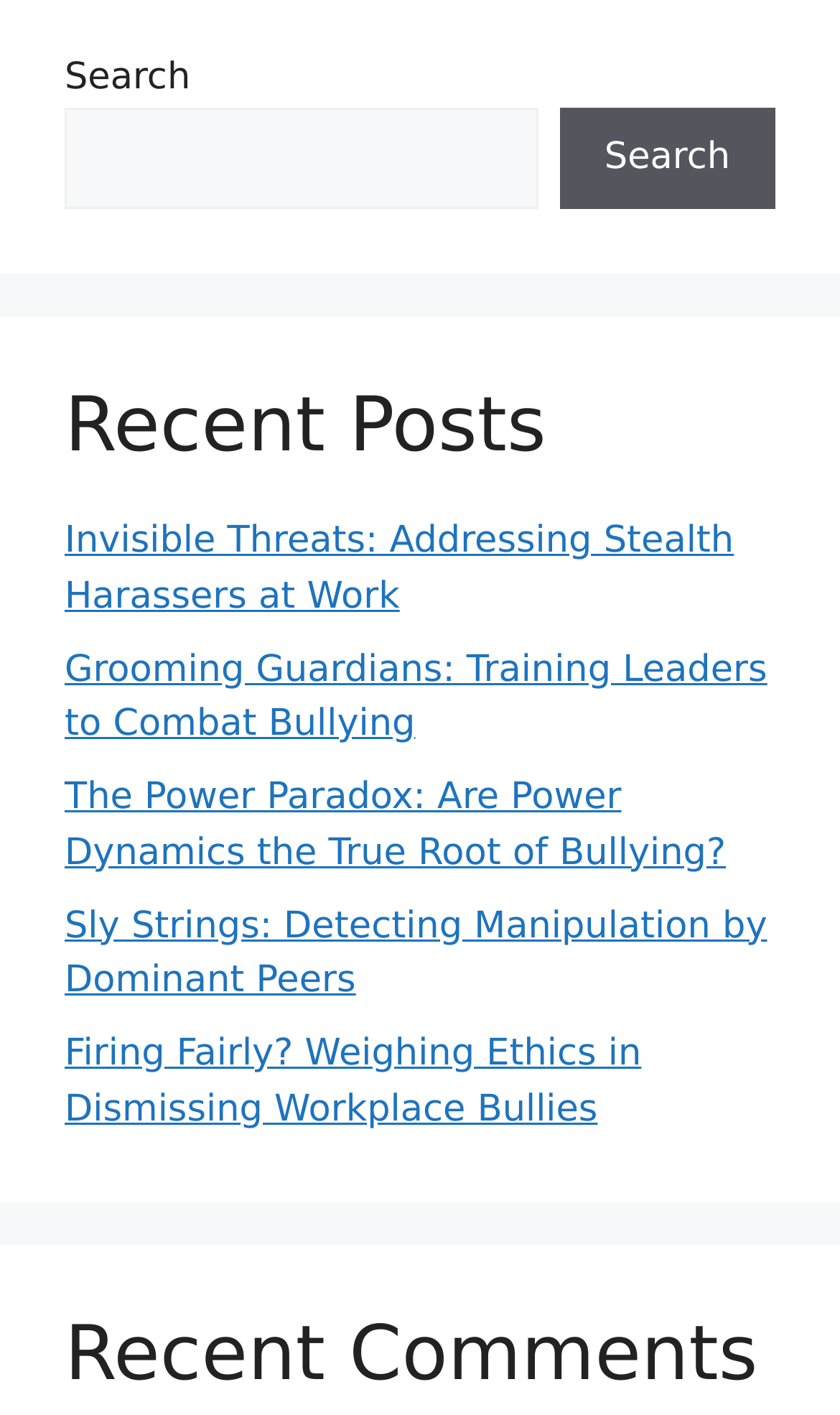How many recent posts are listed?
Based on the image, answer the question with as much detail as possible.

I counted the number of links under the 'Recent Posts' heading, which are 'Invisible Threats: Addressing Stealth Harassers at Work', 'Grooming Guardians: Training Leaders to Combat Bullying', 'The Power Paradox: Are Power Dynamics the True Root of Bullying?', 'Sly Strings: Detecting Manipulation by Dominant Peers', and 'Firing Fairly? Weighing Ethics in Dismissing Workplace Bullies'. There are 5 links in total.